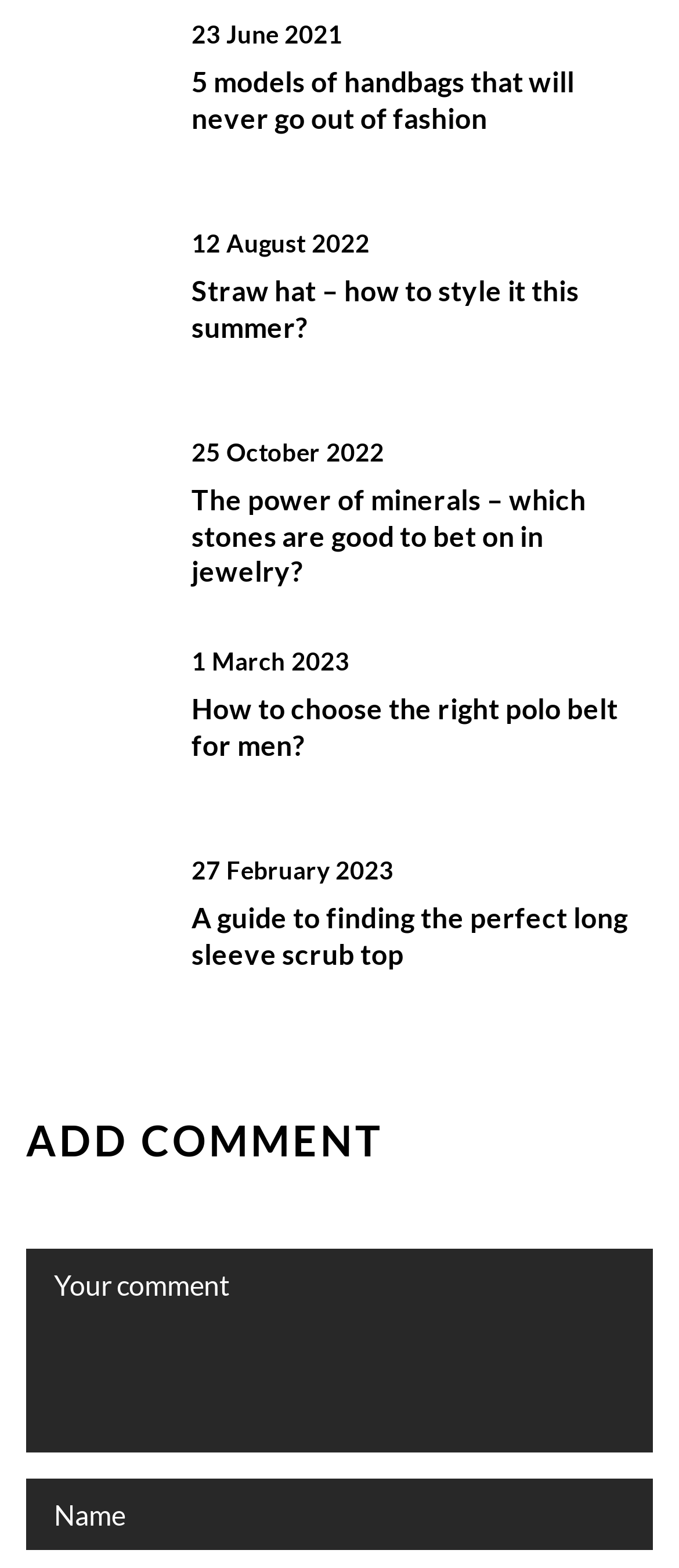Identify the bounding box coordinates of the part that should be clicked to carry out this instruction: "comment on the article".

[0.038, 0.711, 0.564, 0.743]